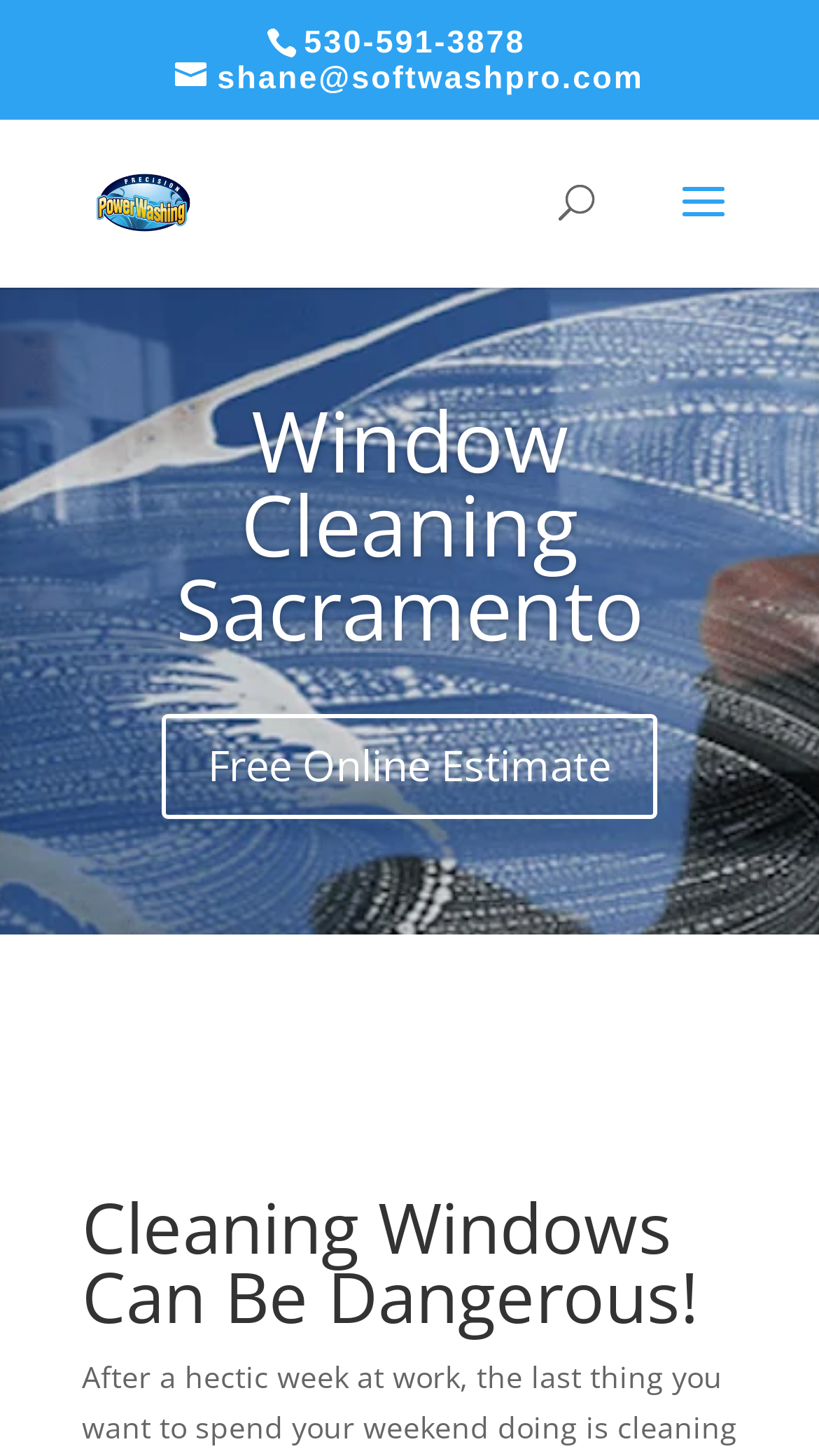Determine the bounding box of the UI component based on this description: "shane@softwashpro.com". The bounding box coordinates should be four float values between 0 and 1, i.e., [left, top, right, bottom].

[0.214, 0.042, 0.786, 0.067]